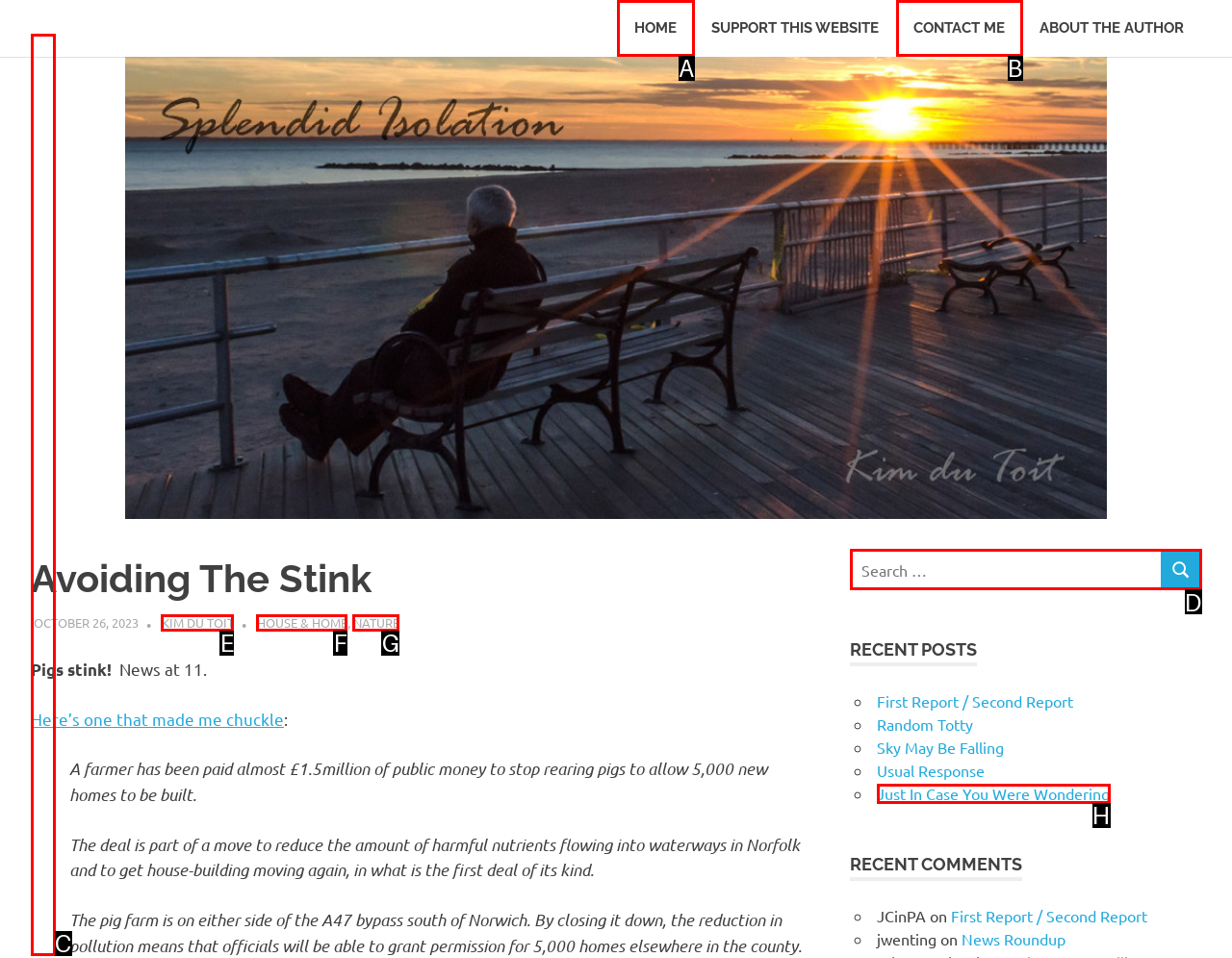Given the instruction: Search for something, which HTML element should you click on?
Answer with the letter that corresponds to the correct option from the choices available.

D